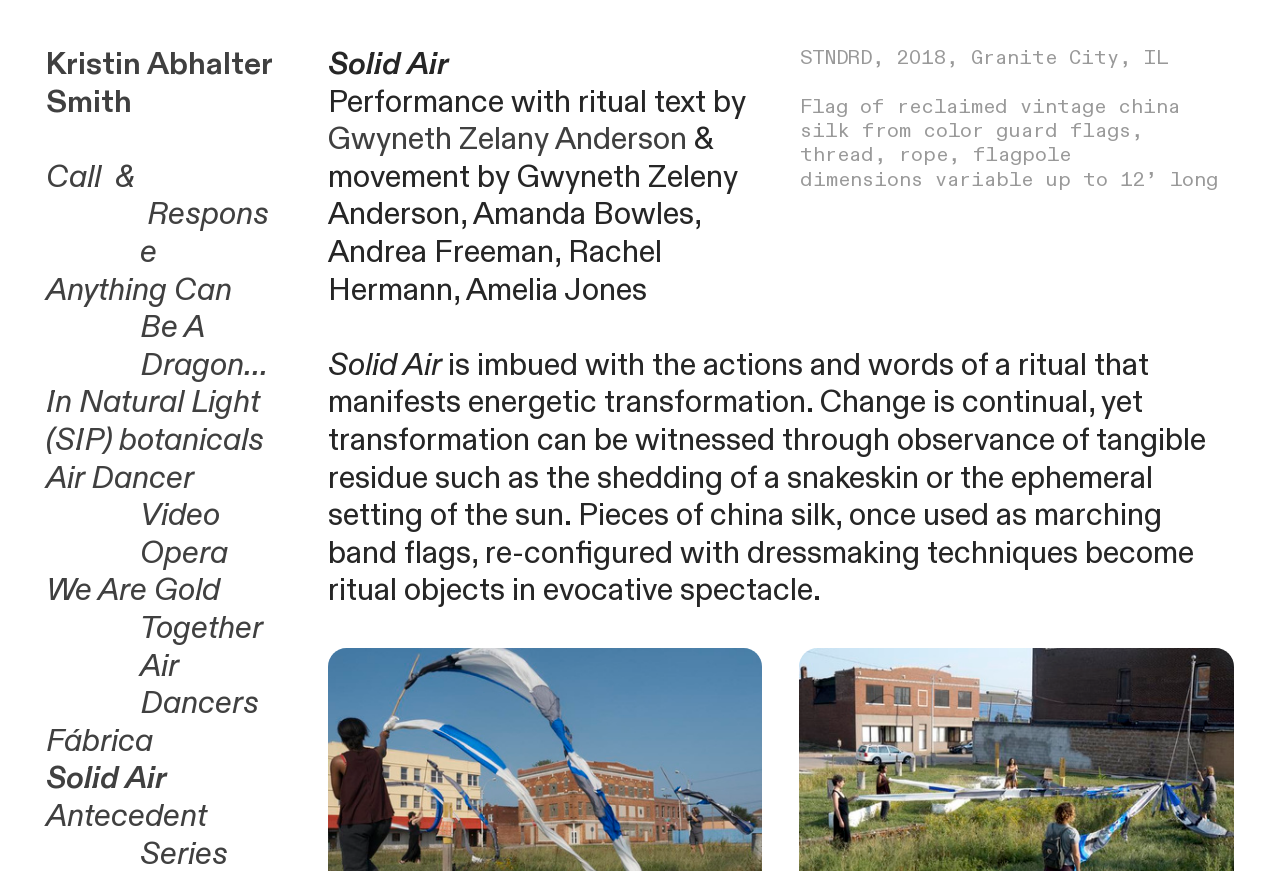Find and specify the bounding box coordinates that correspond to the clickable region for the instruction: "read about Call & Response".

[0.036, 0.18, 0.21, 0.313]